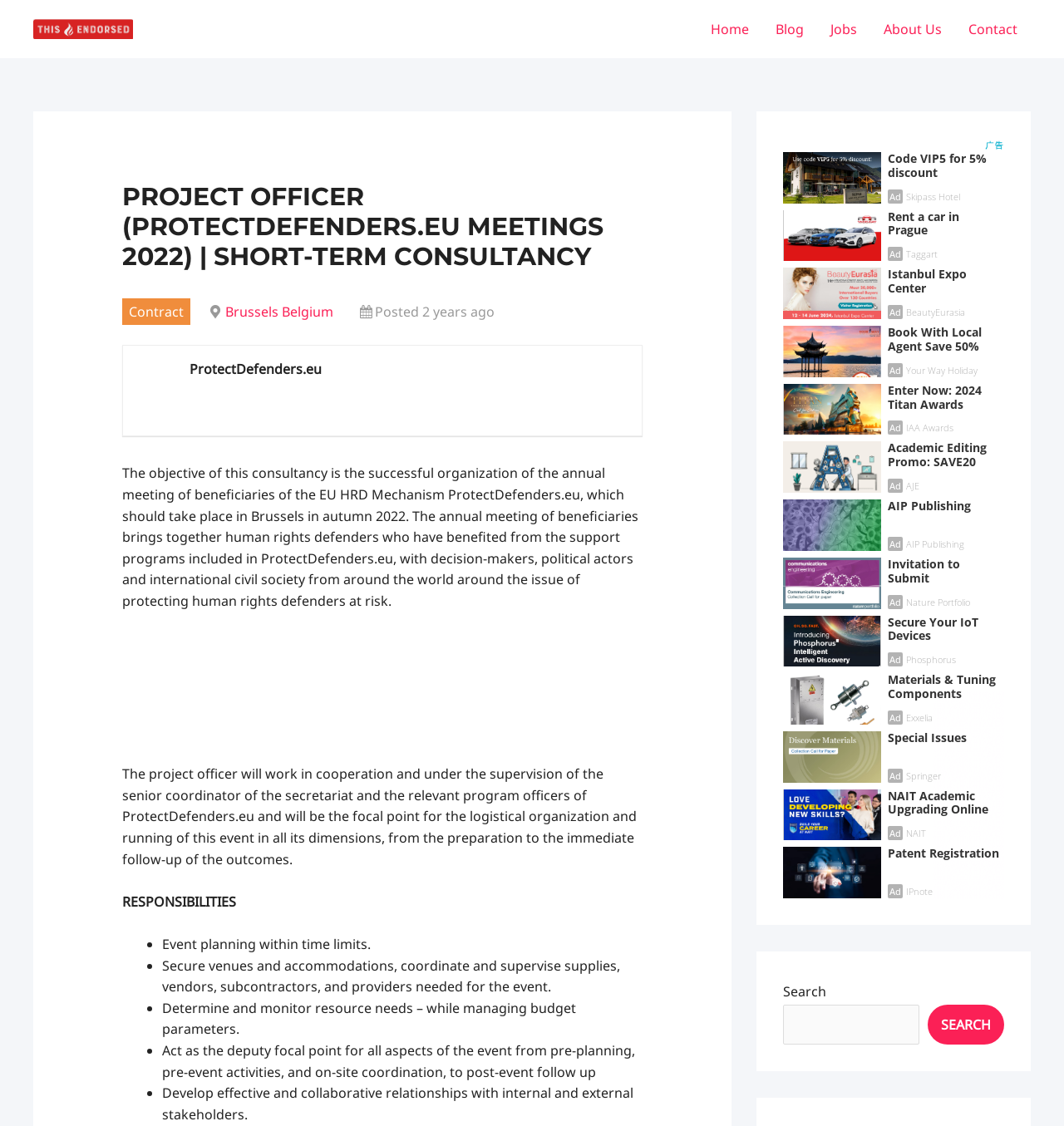Determine the bounding box coordinates of the clickable element to complete this instruction: "Click on the 'Contact' link". Provide the coordinates in the format of four float numbers between 0 and 1, [left, top, right, bottom].

[0.898, 0.0, 0.969, 0.052]